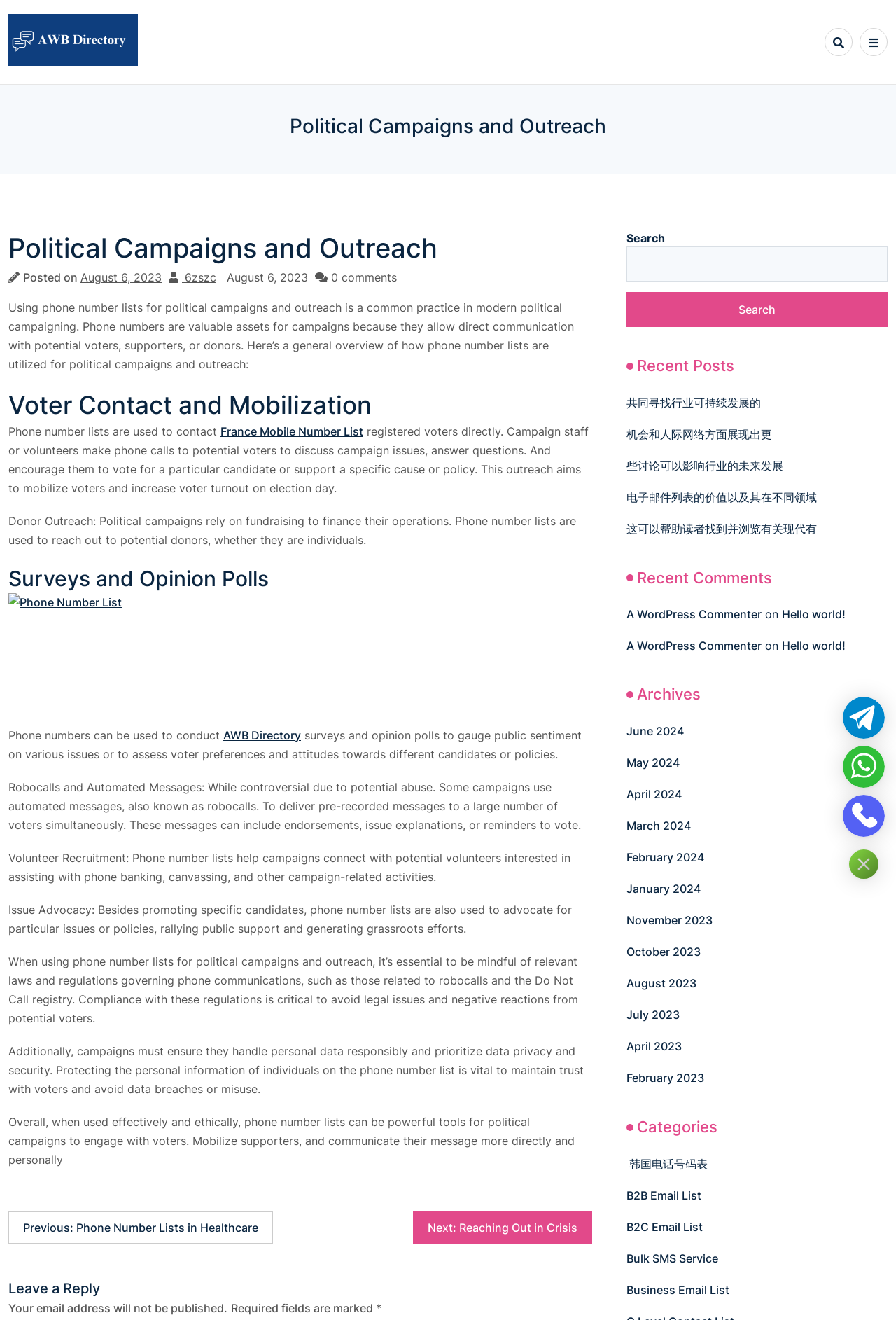Give a one-word or short phrase answer to this question: 
What is the heading above the text 'telegram: @xhie1 whatsapp: +639858085805'?

Contact in telegram or whatsapp